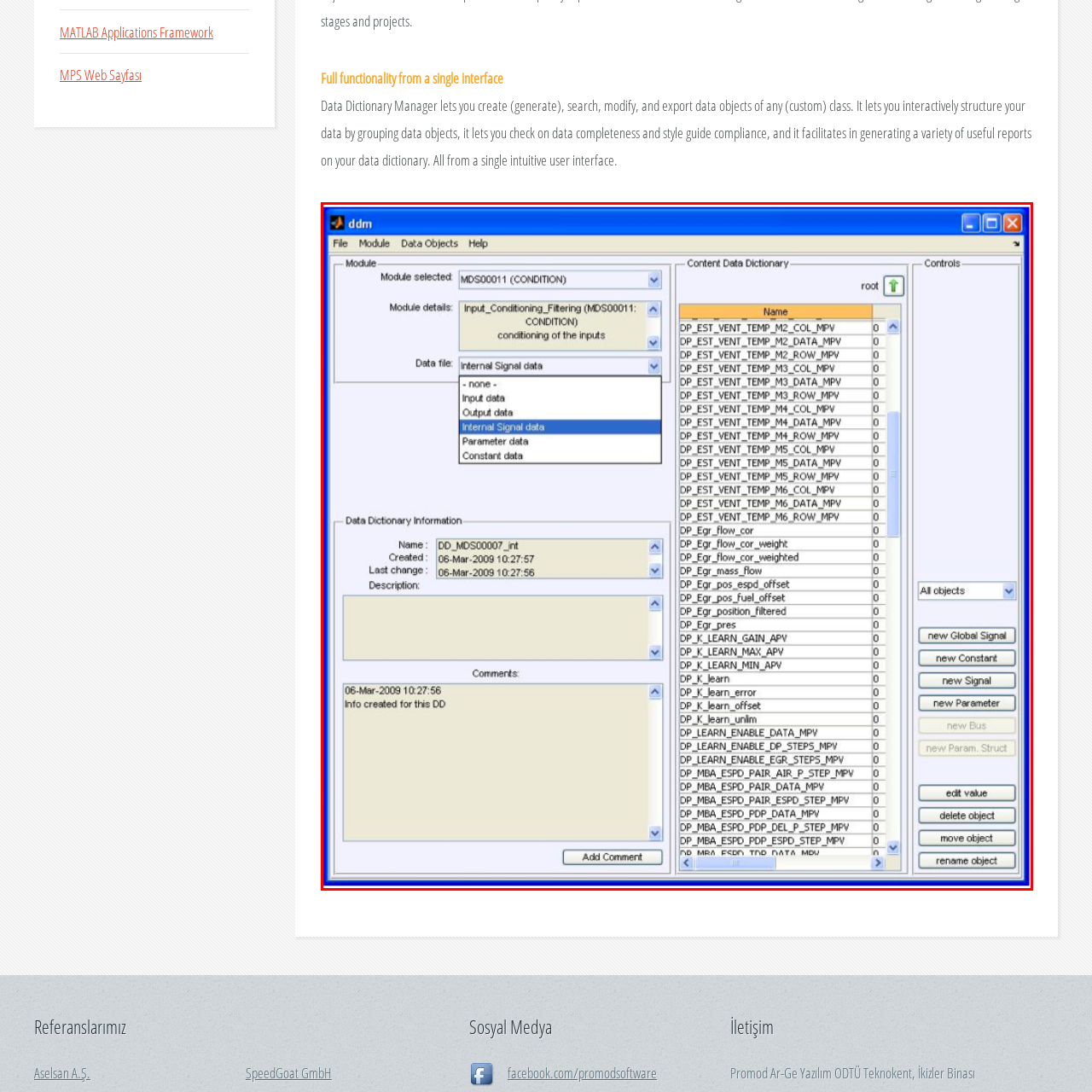Compose a thorough description of the image encased in the red perimeter.

The image depicts a user interface for the Data Dictionary Manager, a component of the MATLAB Applications Framework. Central to the interface is the module selection area, showcasing the currently selected module, "MDS00011 (CONDITION)." Below this, users can choose various data types, including "Internal Signal data," and specify the type of input data being processed.

To the right, viewers will notice a detailed "Content Data Dictionary" section that lists various signal names and configurations, providing insights into the system's data structure. Additionally, the "Data Dictionary Information" pane at the bottom reveals crucial metadata, including the name of the data dictionary, creation date, last change timestamp, and space for user comments, facilitating effective data management and tracking. Overall, this interface combines functionality with intuitive design, allowing users to manage complex data objects seamlessly.